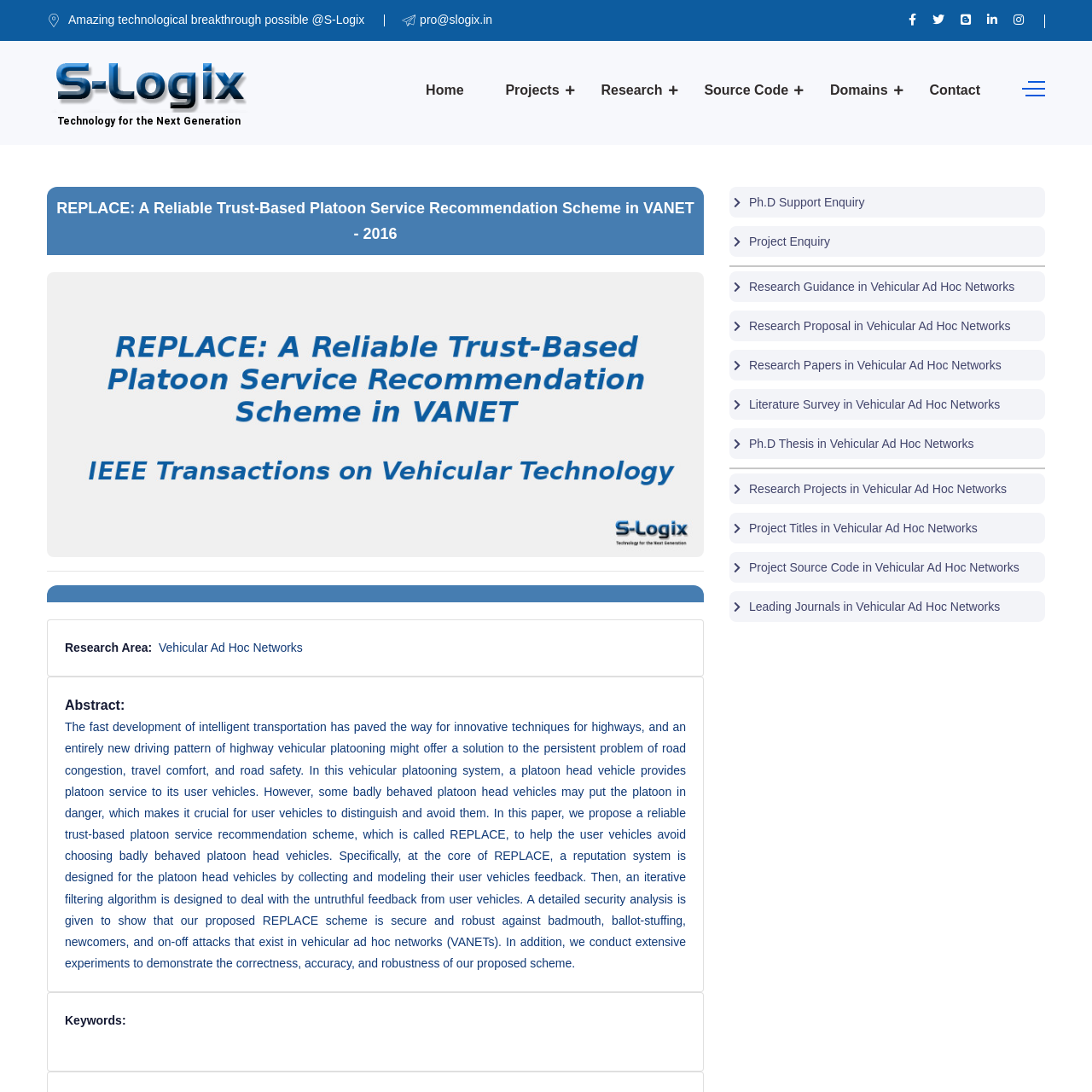Give a detailed account of the visual elements present in the image highlighted by the red border.

The image features a logo for S-Logix, likely representing a technology or service company. The design embodies a sleek and modern aesthetic, characterized by its clean lines and geometric shapes. This emblem might be associated with innovations in the field of technology or research, particularly in relation to the company's mission or services. The overall design is intended to create a professional and trustworthy image, fitting for a platform involved in advanced technological projects and research initiatives. The logo plays a crucial role in establishing brand identity within the competitive landscape of technology and innovation.